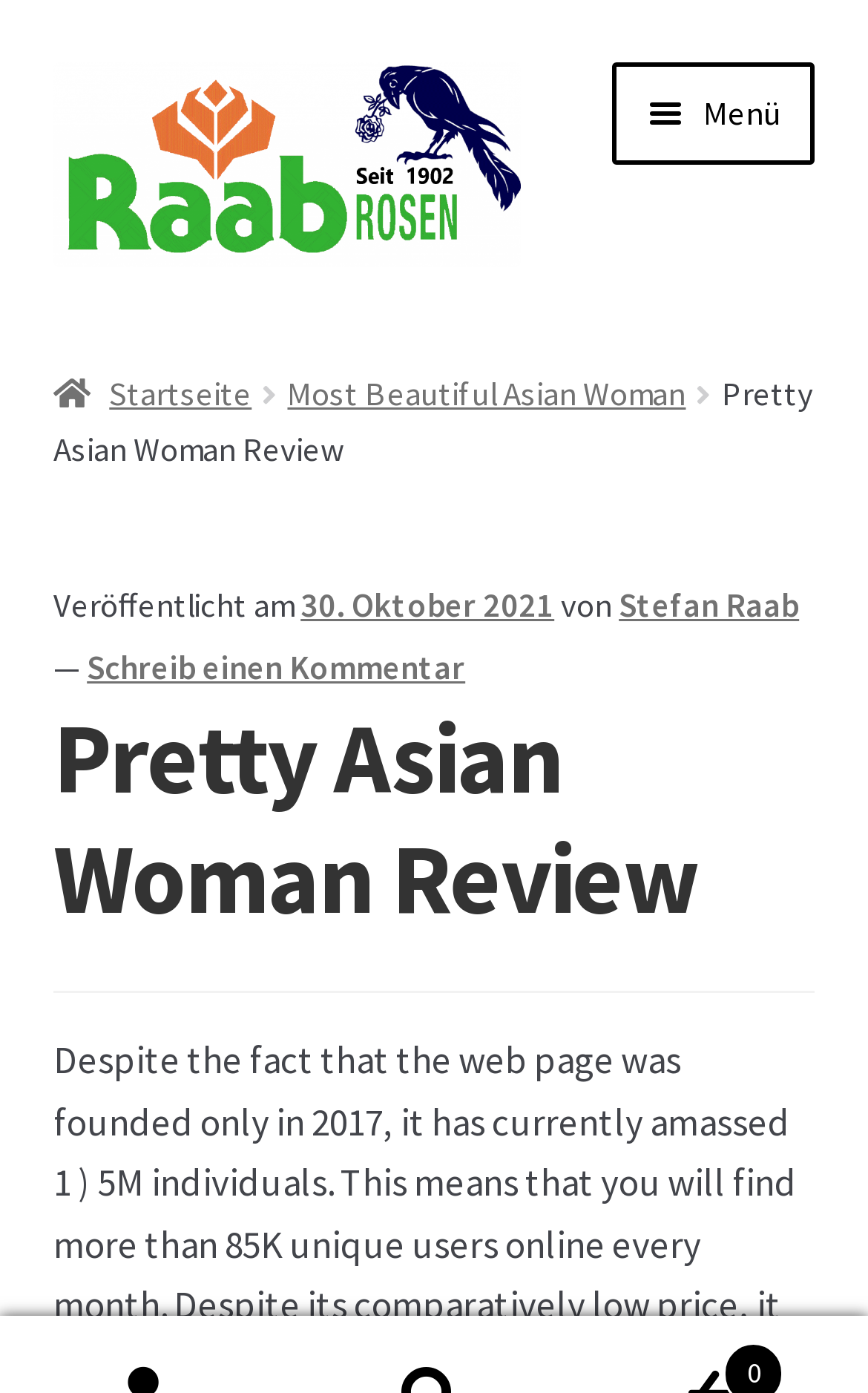Identify the bounding box coordinates of the region that should be clicked to execute the following instruction: "go to homepage".

[0.062, 0.192, 0.938, 0.283]